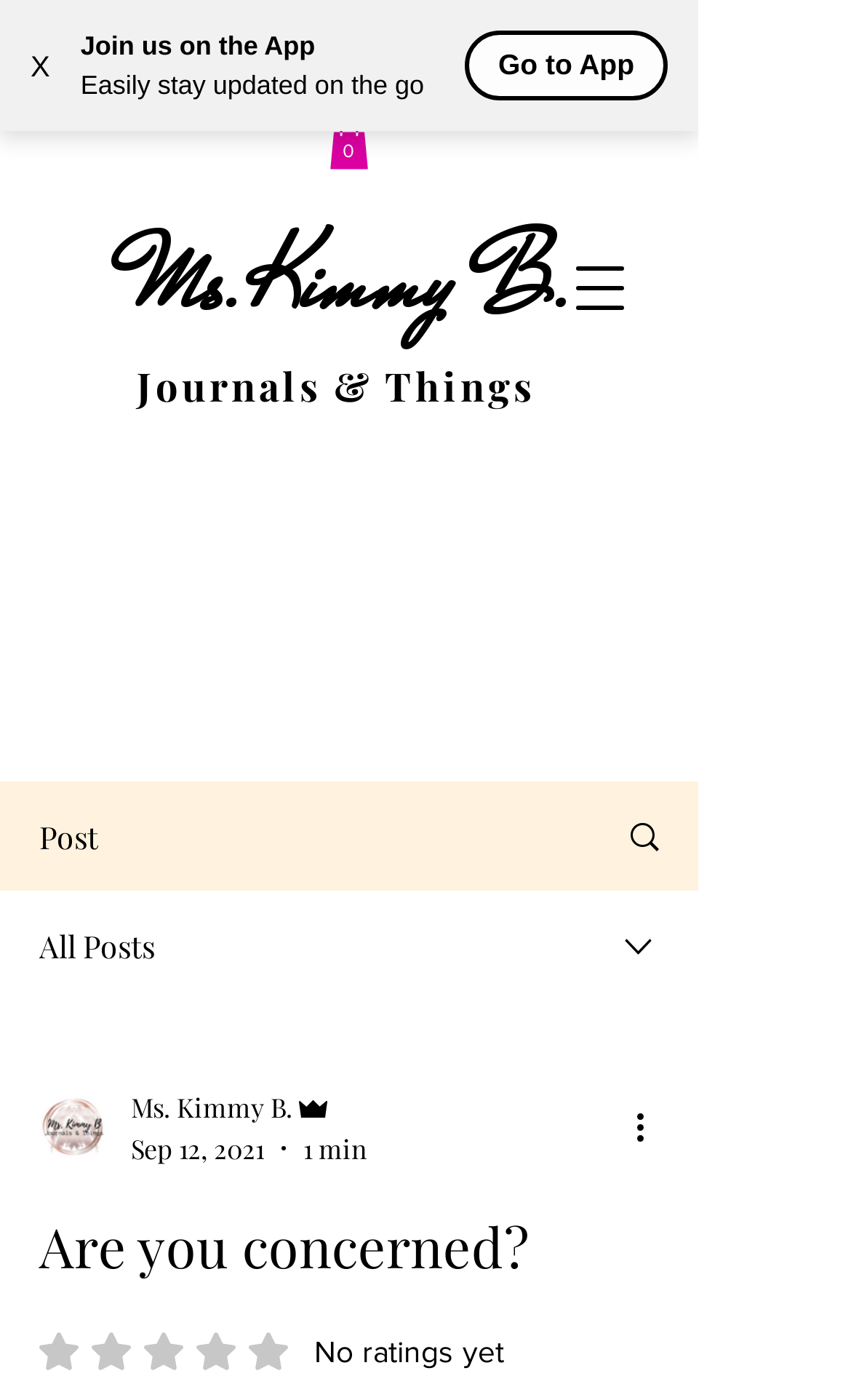Show the bounding box coordinates of the region that should be clicked to follow the instruction: "Search for something."

[0.487, 0.016, 0.61, 0.07]